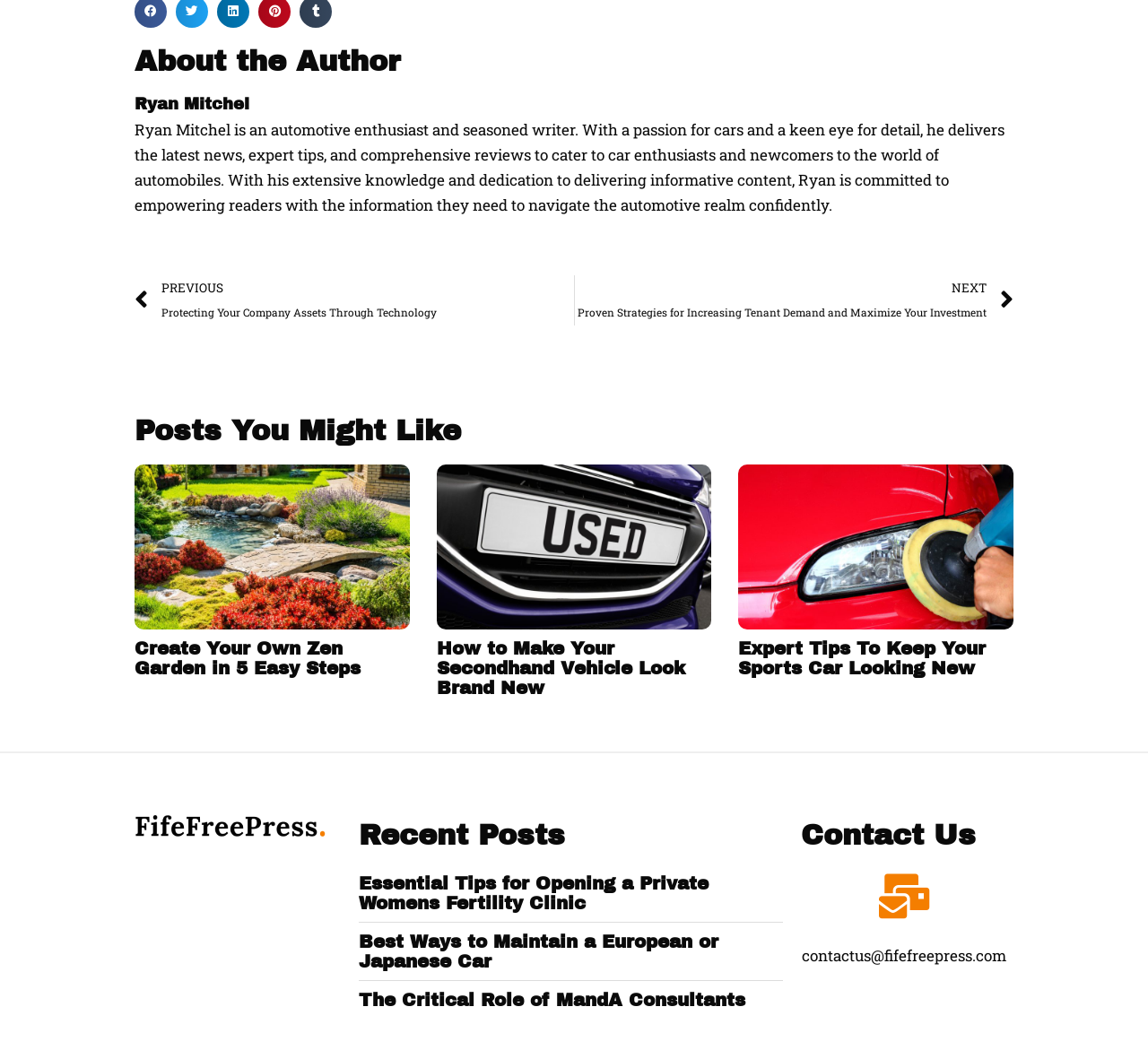What is the email address for contacting the website?
Please provide a comprehensive answer to the question based on the webpage screenshot.

The email address is mentioned in the link 'contactus@fifefreepress.com' with the bounding box coordinates [0.698, 0.891, 0.878, 0.915] under the heading 'Contact Us' with the bounding box coordinates [0.698, 0.774, 0.878, 0.804].